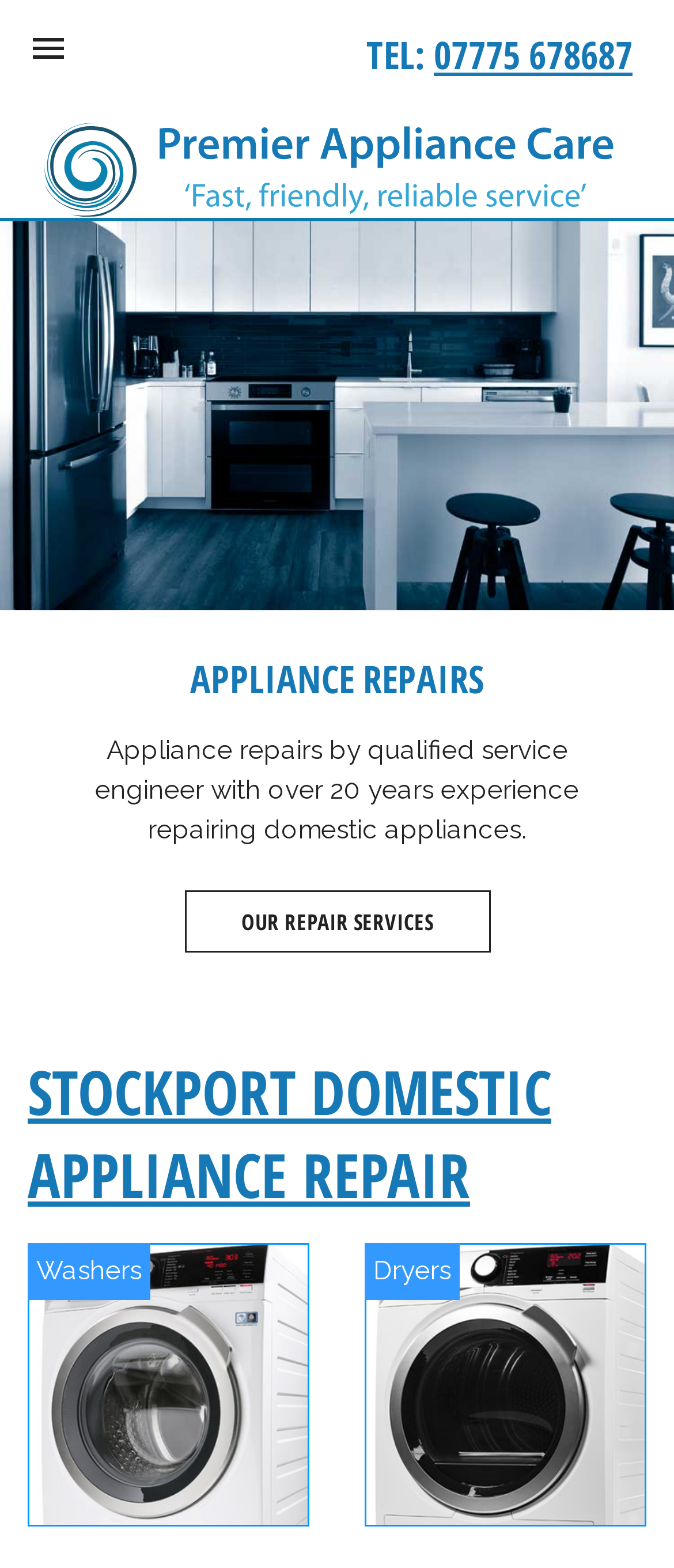Respond with a single word or phrase for the following question: 
What is the logo of the company?

Premier Appliance Care logo